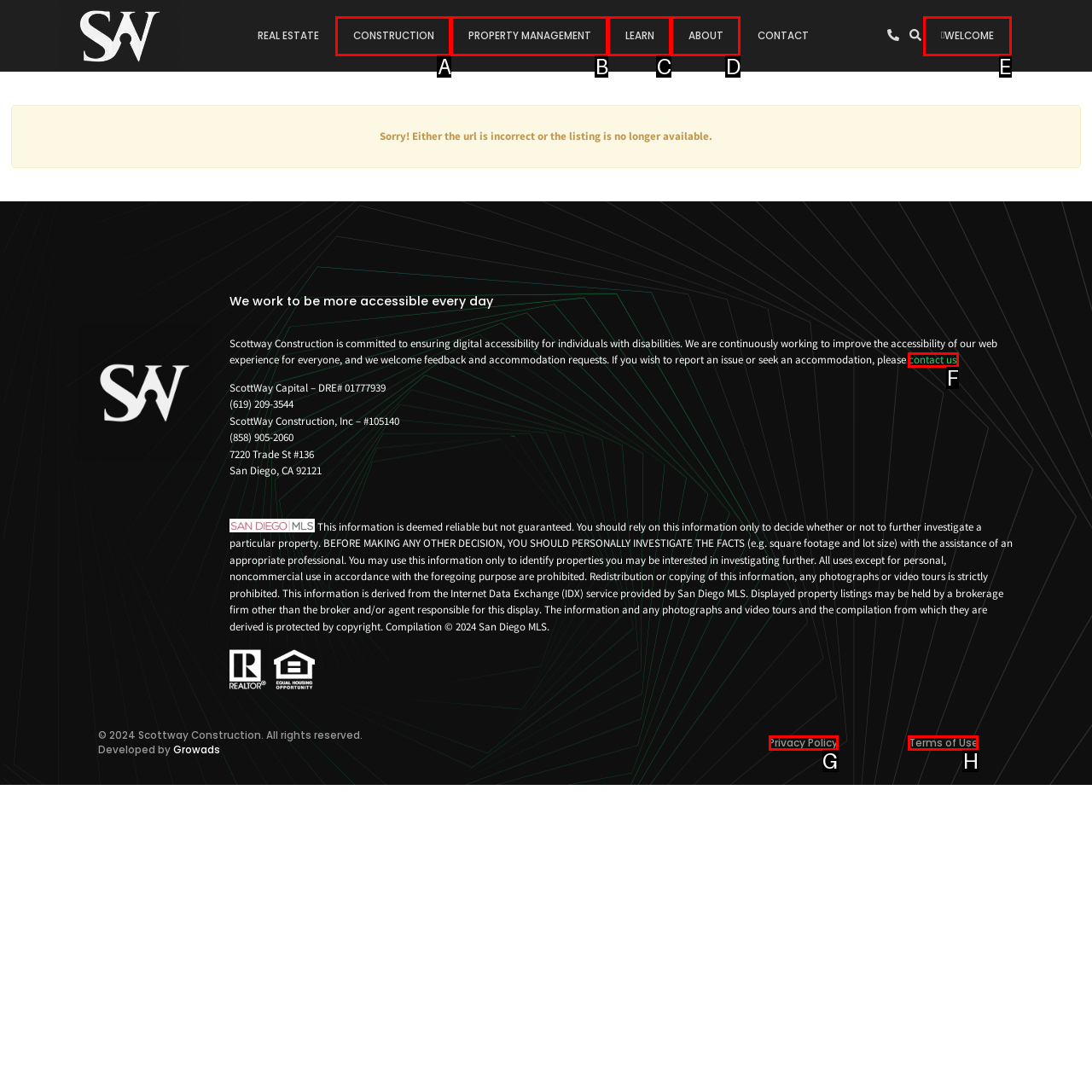Determine which HTML element I should select to execute the task: Read All Posts
Reply with the corresponding option's letter from the given choices directly.

None